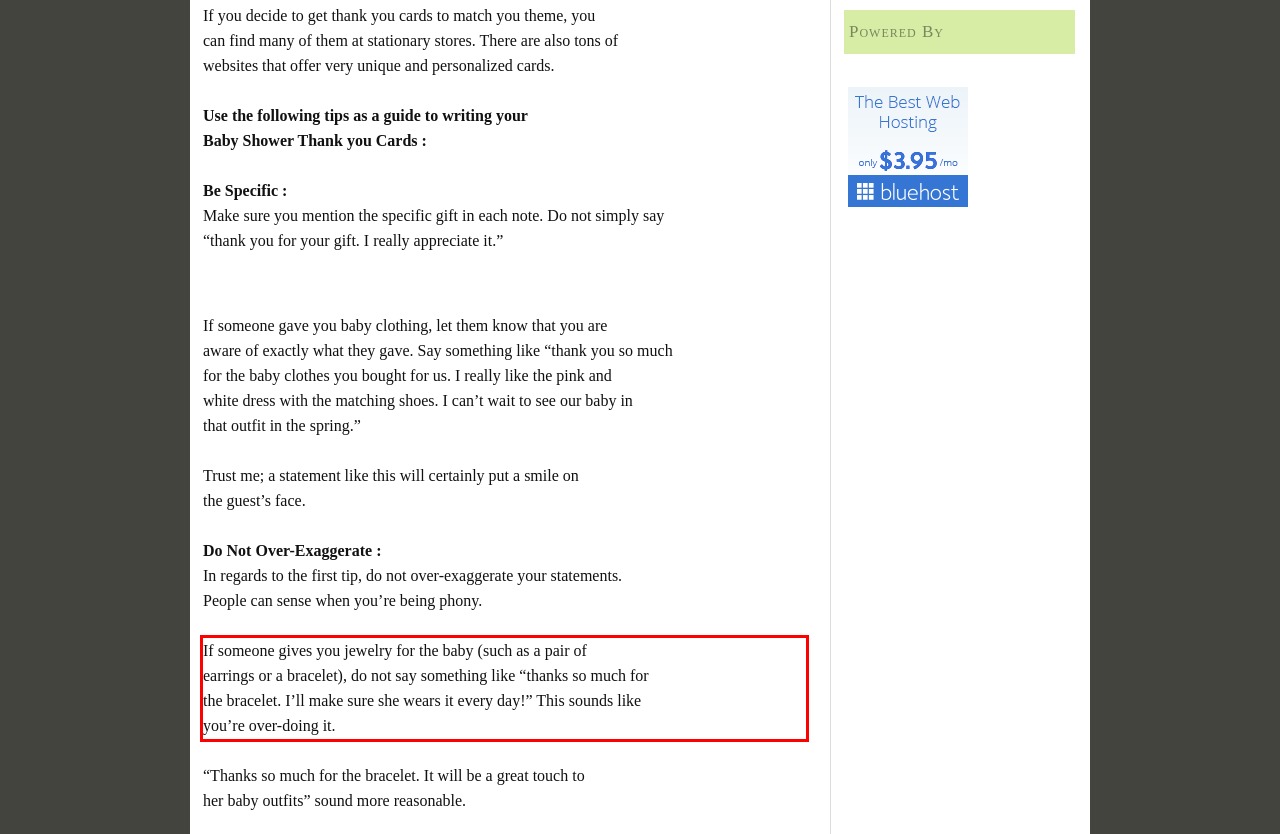Analyze the screenshot of the webpage that features a red bounding box and recognize the text content enclosed within this red bounding box.

If someone gives you jewelry for the baby (such as a pair of earrings or a bracelet), do not say something like “thanks so much for the bracelet. I’ll make sure she wears it every day!” This sounds like you’re over-doing it.